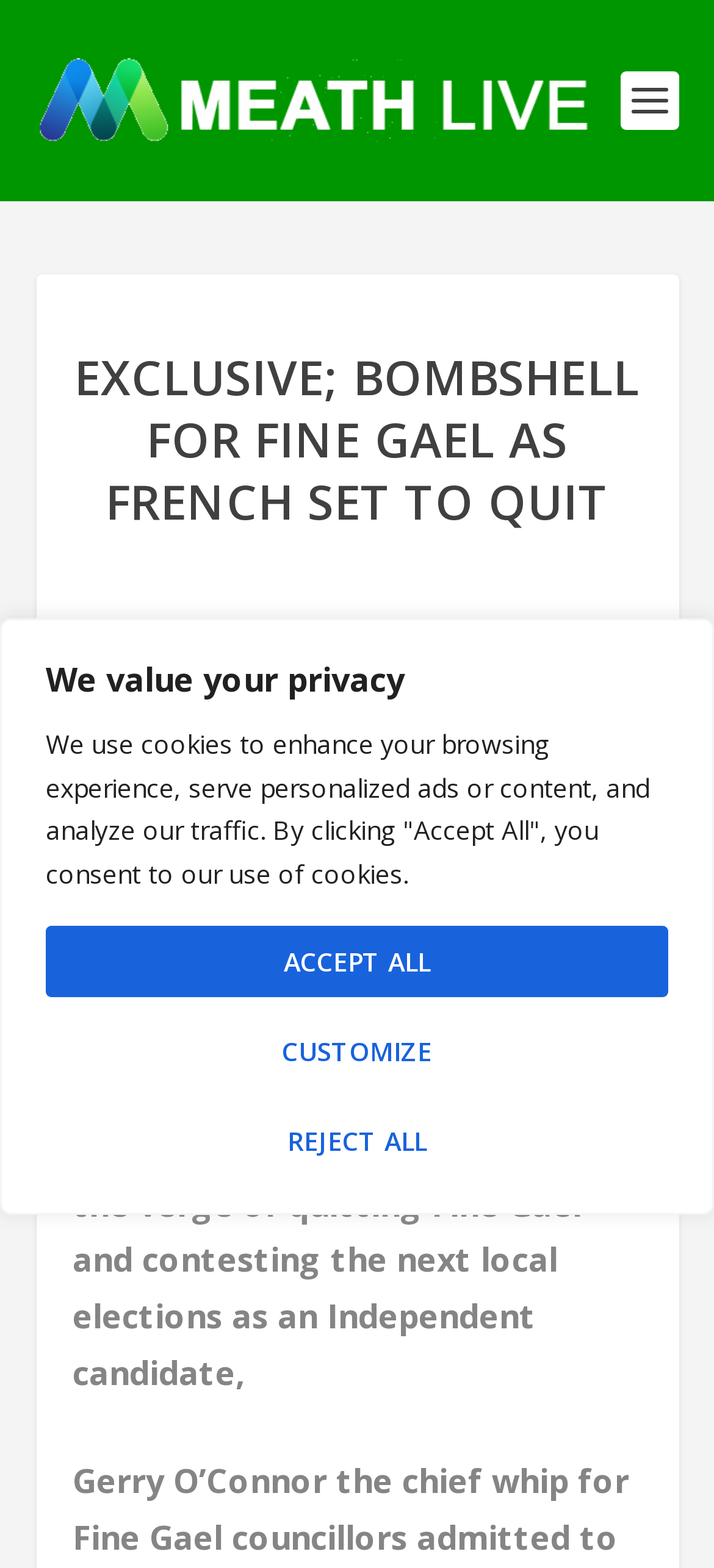Convey a detailed summary of the webpage, mentioning all key elements.

The webpage appears to be a news article with a focus on Irish politics. At the top of the page, there is a banner with a privacy policy notification, which includes three buttons: "Customize", "Reject All", and "Accept All". This banner spans almost the entire width of the page.

Below the banner, there is a logo or image of "Meath Live" on the top-left corner, which is also a clickable link. 

The main content of the page is an exclusive news article with a bold heading that reads "EXCLUSIVE; BOMBSHELL FOR FINE GAEL AS FRENCH SET TO QUIT". This heading is positioned near the top-center of the page. 

To the left of the heading, there is a large image that takes up a significant portion of the page. The image is related to the news article and is positioned above the main text.

The main text of the article is a single paragraph that summarizes the news, stating that Trim councillor Noel French is considering quitting Fine Gael and running as an Independent candidate in the next local elections. This text is positioned below the image and heading, and takes up about a quarter of the page's width.

There are no other notable UI elements or images on the page besides the ones mentioned above.